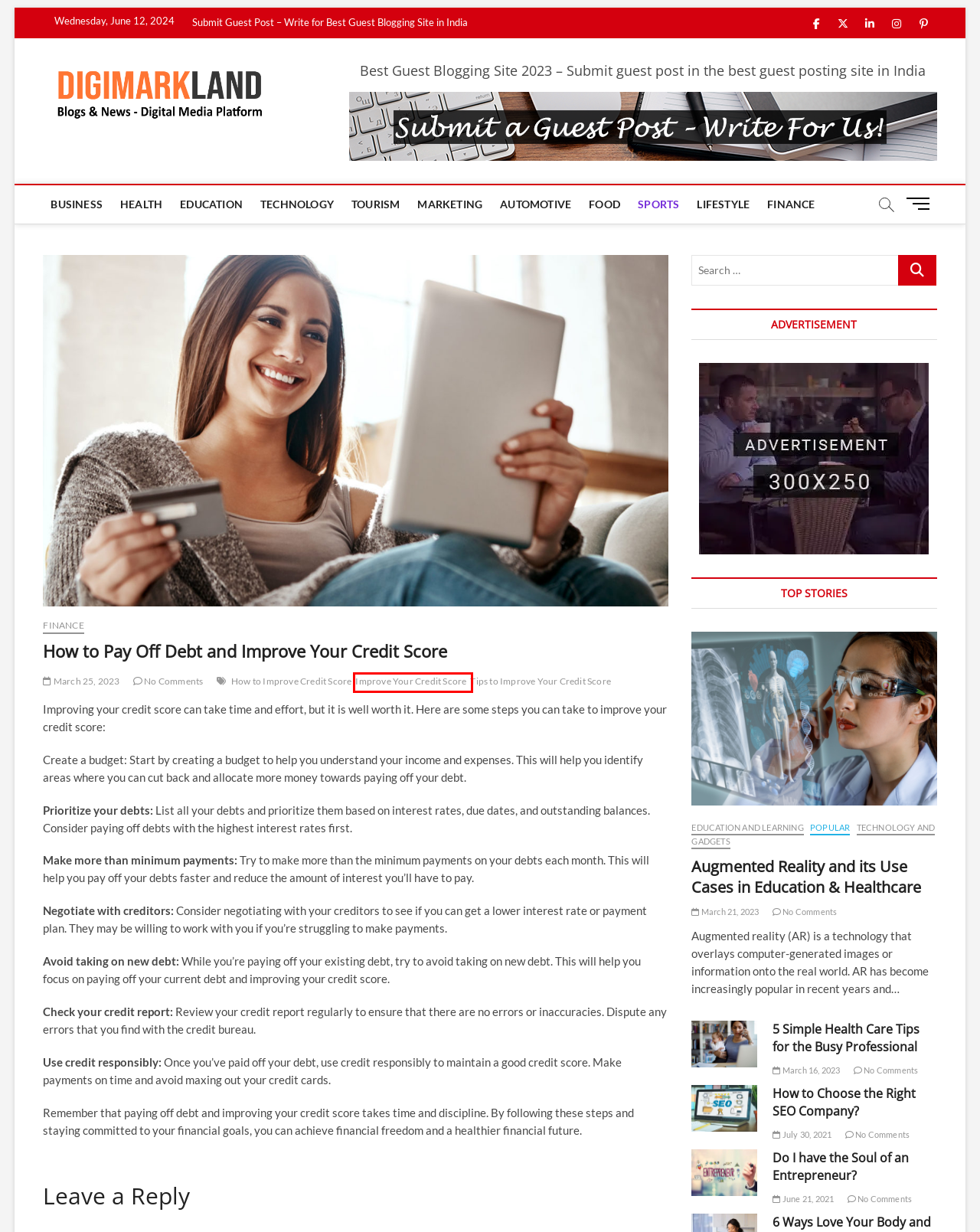You have a screenshot of a webpage with a red rectangle bounding box around an element. Identify the best matching webpage description for the new page that appears after clicking the element in the bounding box. The descriptions are:
A. Education and Learning Guest Post - Write & Submit For Us | Best Guest Blogging Site
B. Augmented Reality and its Use Cases in Education & Healthcare - Guest Blog | DigiMarkLand
C. 5 Simple Health Care Tips for the Busy Professional - Guest Blog | DigiMarkLand
D. Health and Fitness Guest Post - Write & Submit For Us | Best Guest Blogging Site
E. Automotive Guest Post - Write and Submit For Us | Best Guest Blogging Site
F. Improve Your Credit Score Archives - Guest Blog | DigiMarkLand
G. How to Improve Credit Score Archives - Guest Blog | DigiMarkLand
H. Digital Marketing and Advertising Guest Post - Write & Submit For Us | Best Guest Blogging Site

F